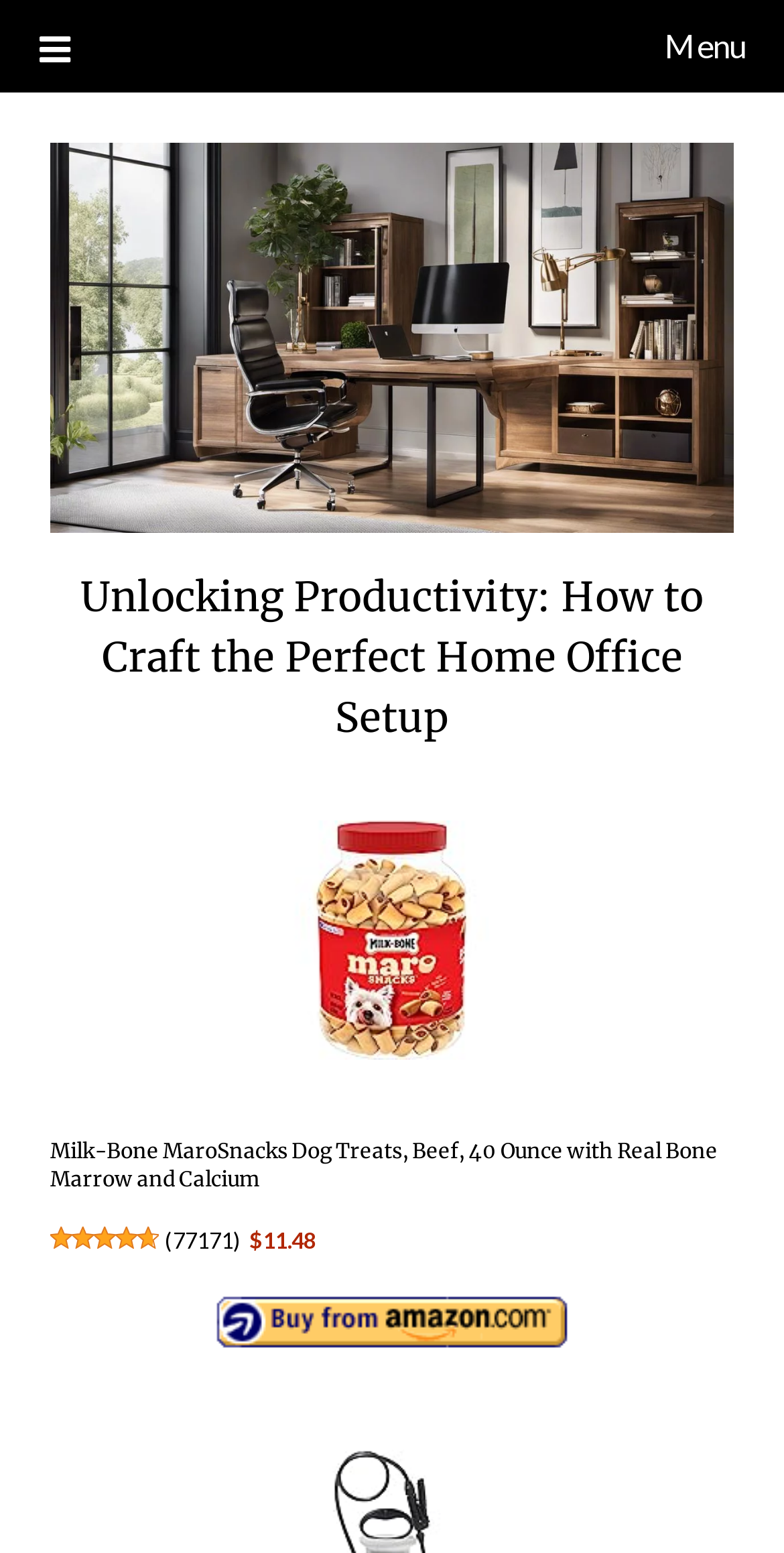Describe all visible elements and their arrangement on the webpage.

The webpage appears to be an article or blog post about creating a productive home office setup. At the top, there is a menu link with an icon, situated almost at the top left corner of the page. Below the menu, there is a large header that spans almost the entire width of the page, displaying the title "Unlocking Productivity: How to Craft the Perfect Home Office Setup".

On the left side of the page, there is a table or layout section that takes up about a third of the page's width. Within this section, there are several links and text elements. One of the links is an advertisement or product listing for "Milk-Bone MaroSnacks Dog Treats", which seems out of place given the topic of the article. This link is accompanied by a heading with the same text, as well as a rating of 4.7 out of 5 stars, represented by an image. There is also a text element displaying the price "$11.48" and a link with the text "77171", which may be a product ID or review count.

On the right side of the page, there is a large empty space, with only a single link situated near the bottom right corner. The purpose of this link is unclear, as it does not contain any descriptive text. Overall, the page appears to be a mix of article content and product advertisements or listings.